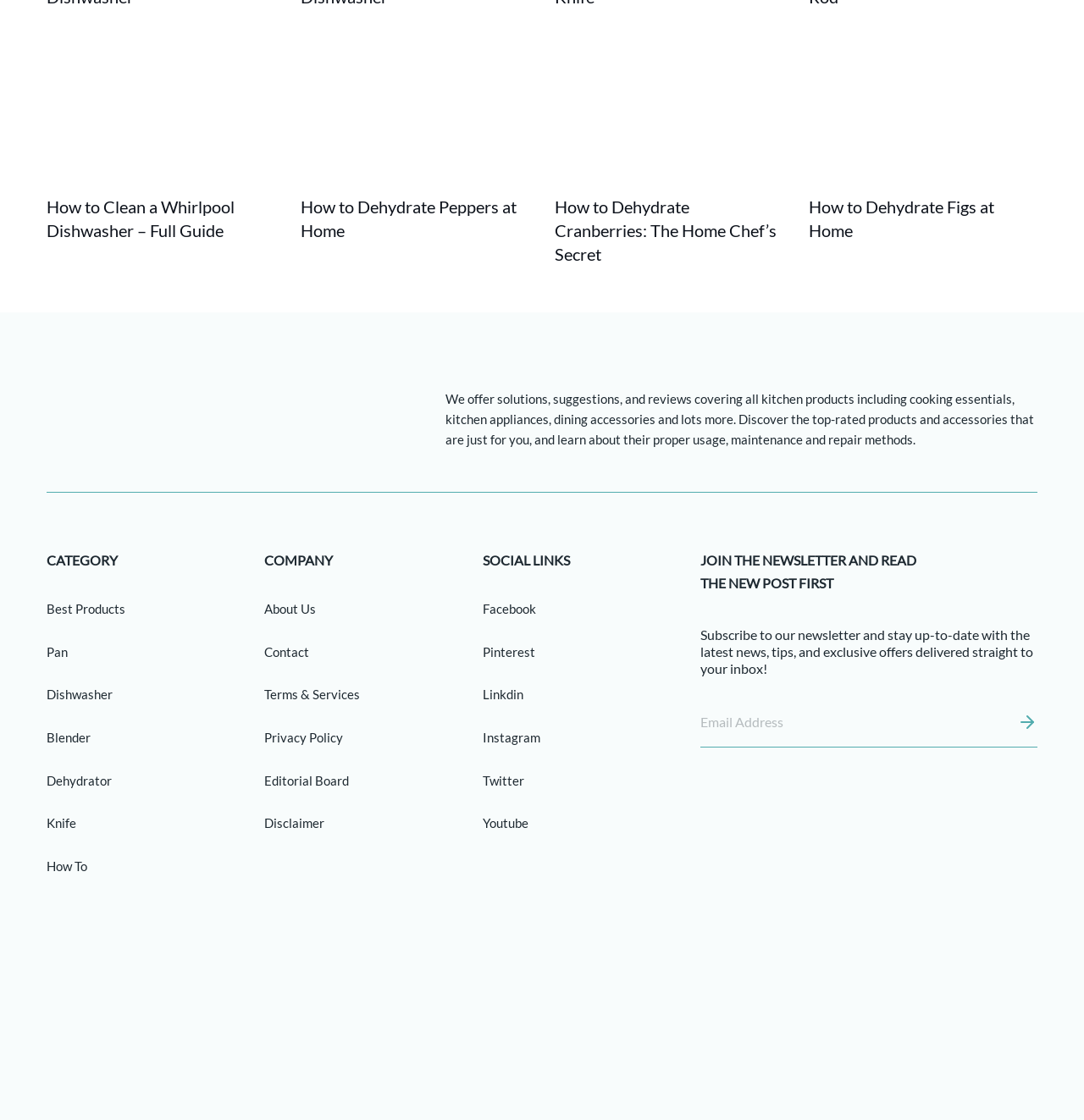Please find the bounding box coordinates of the element that you should click to achieve the following instruction: "Subscribe to the newsletter". The coordinates should be presented as four float numbers between 0 and 1: [left, top, right, bottom].

[0.92, 0.637, 0.957, 0.667]